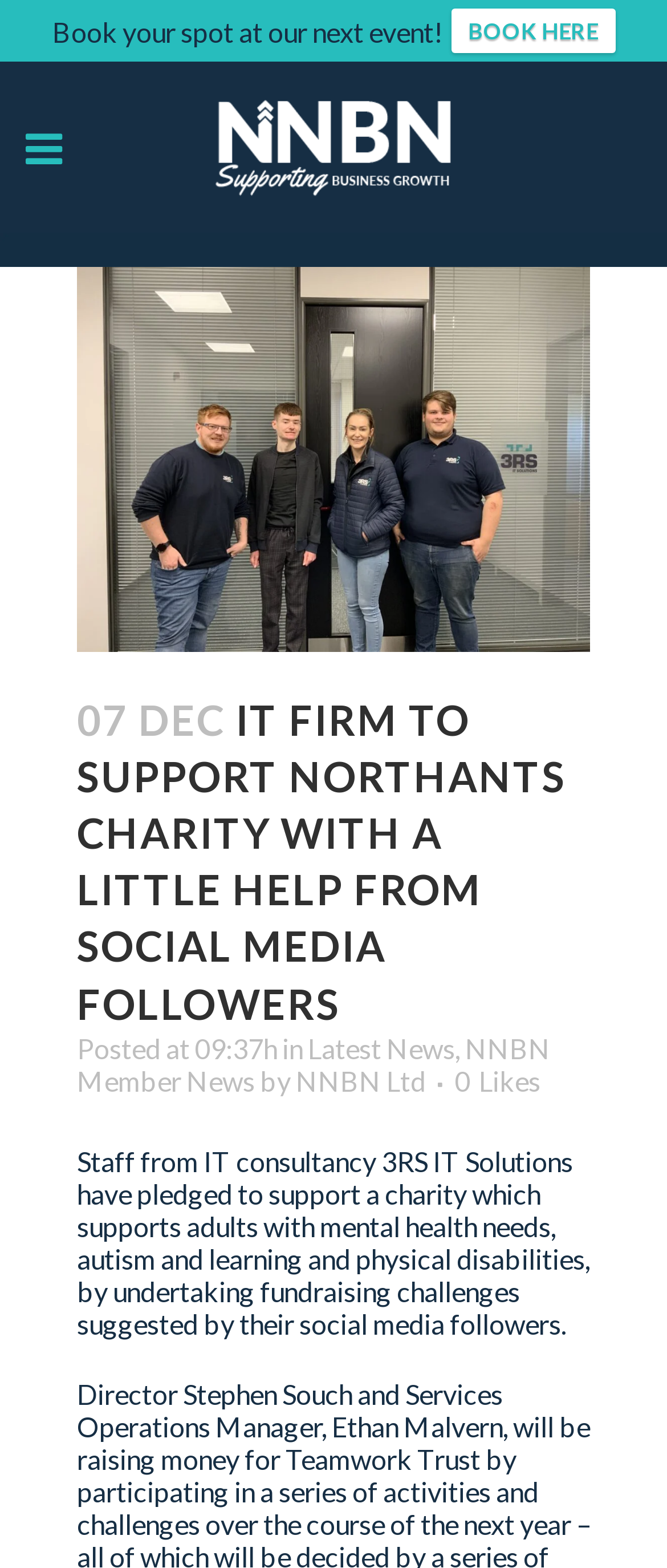Answer the question briefly using a single word or phrase: 
What is the date of the news posting?

07 DEC